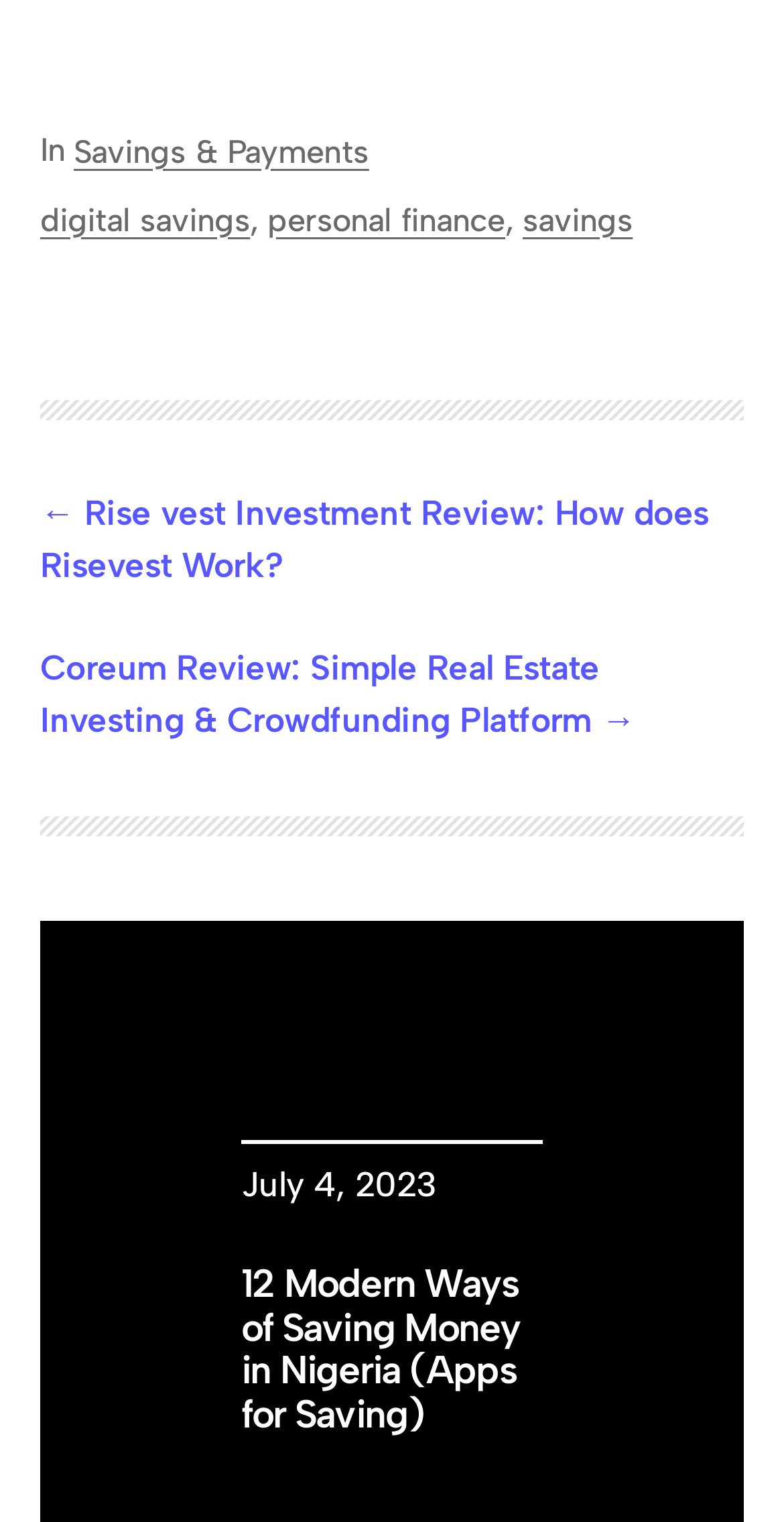What is the purpose of the pagination navigation?
Please utilize the information in the image to give a detailed response to the question.

I found a navigation element with a bounding box coordinate of [0.051, 0.321, 0.949, 0.491], which contains two links '← Rise vest Investment Review: How does Risevest Work?' and 'Coreum Review: Simple Real Estate Investing & Crowdfunding Platform →'. Therefore, the purpose of the pagination navigation is to allow users to navigate between different articles.